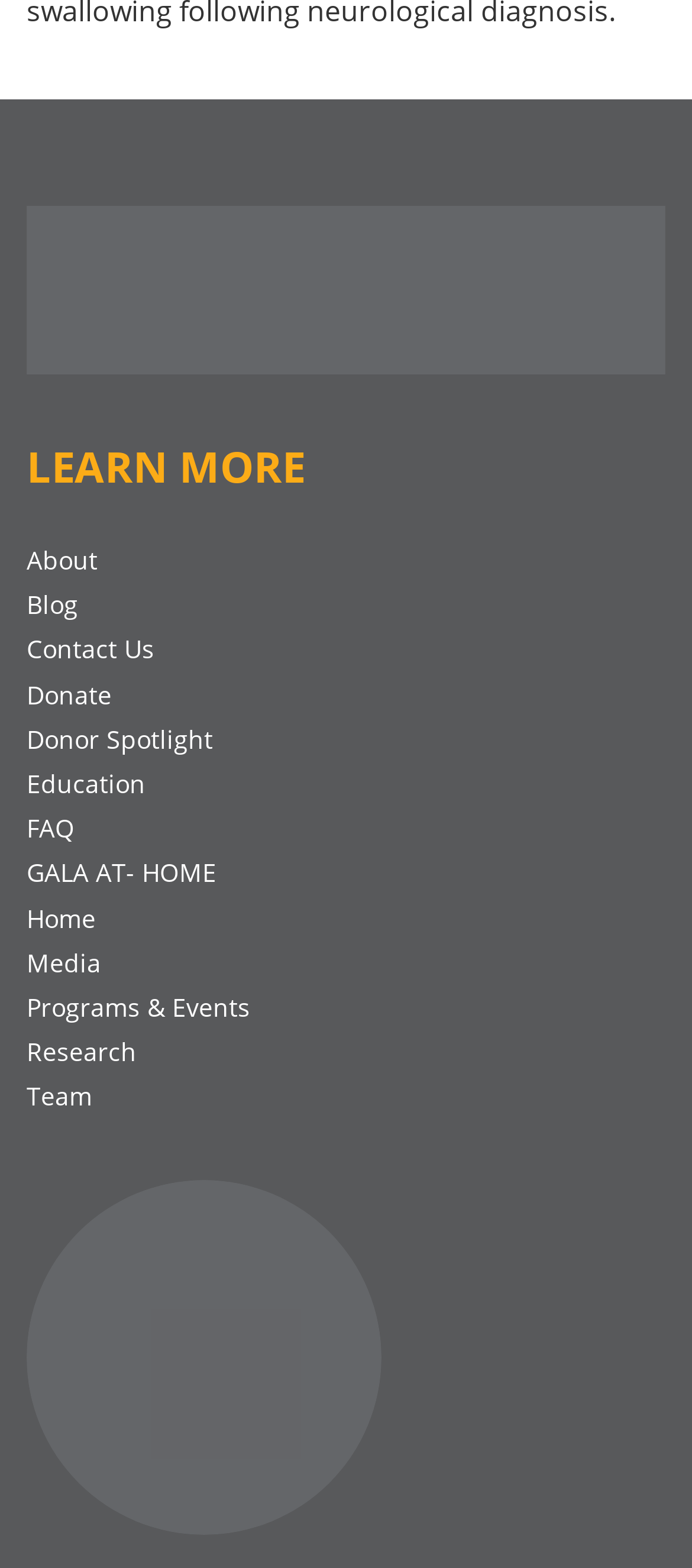Please identify the bounding box coordinates of the clickable region that I should interact with to perform the following instruction: "Click on the 'About' link". The coordinates should be expressed as four float numbers between 0 and 1, i.e., [left, top, right, bottom].

[0.038, 0.346, 0.141, 0.368]